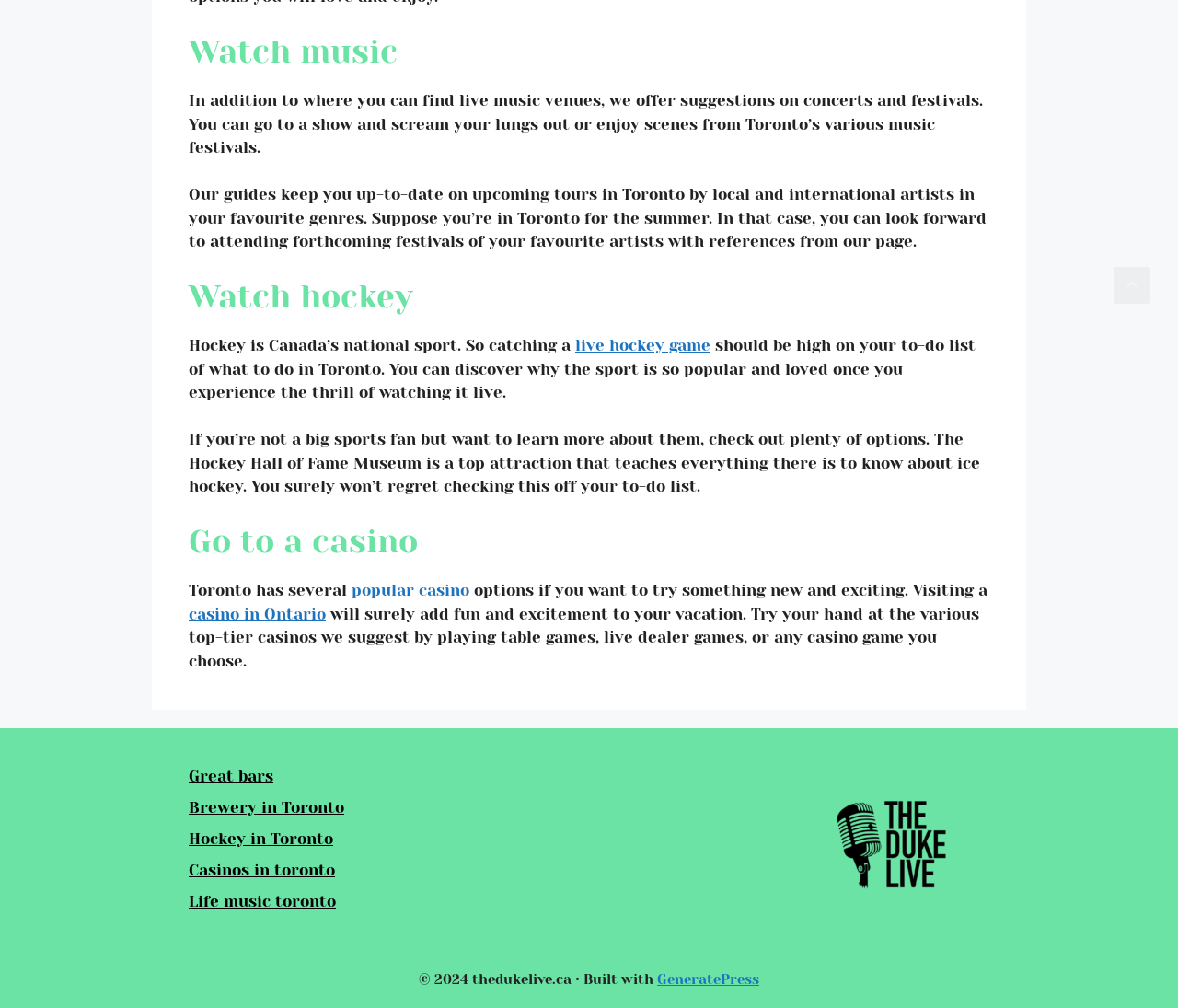Pinpoint the bounding box coordinates of the clickable area necessary to execute the following instruction: "Explore 'Great bars'". The coordinates should be given as four float numbers between 0 and 1, namely [left, top, right, bottom].

[0.16, 0.761, 0.232, 0.779]